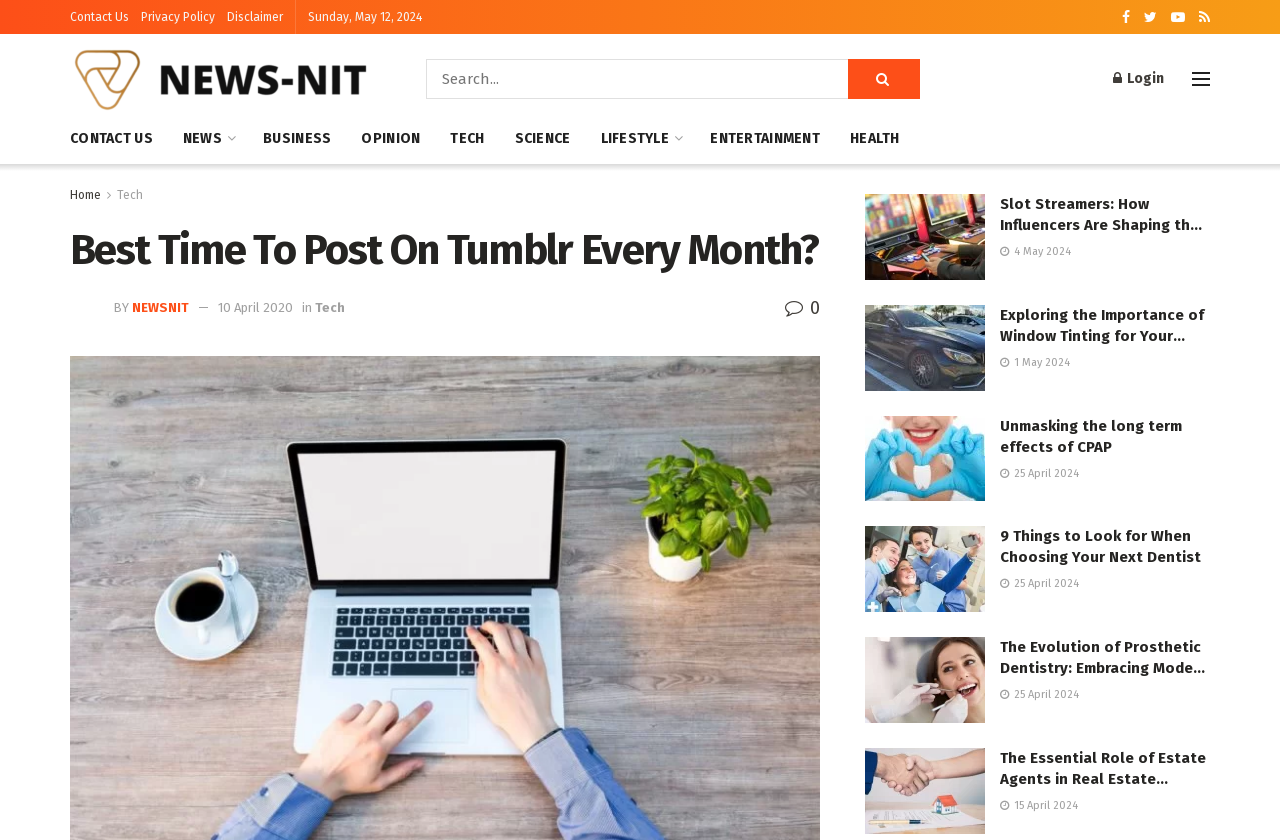Locate the bounding box coordinates of the element that should be clicked to execute the following instruction: "View Cart".

None